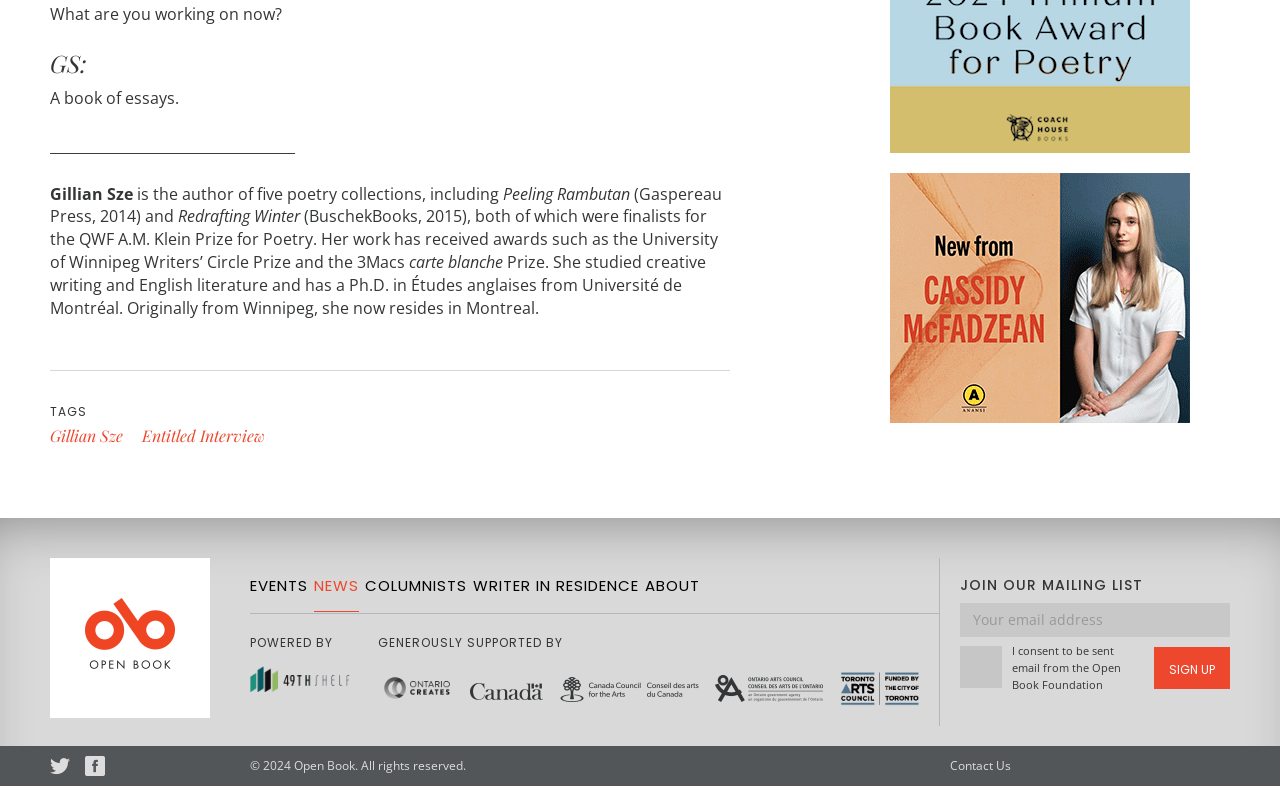Bounding box coordinates are specified in the format (top-left x, top-left y, bottom-right x, bottom-right y). All values are floating point numbers bounded between 0 and 1. Please provide the bounding box coordinate of the region this sentence describes: alt="Ontario Arts Council"

[0.557, 0.861, 0.643, 0.885]